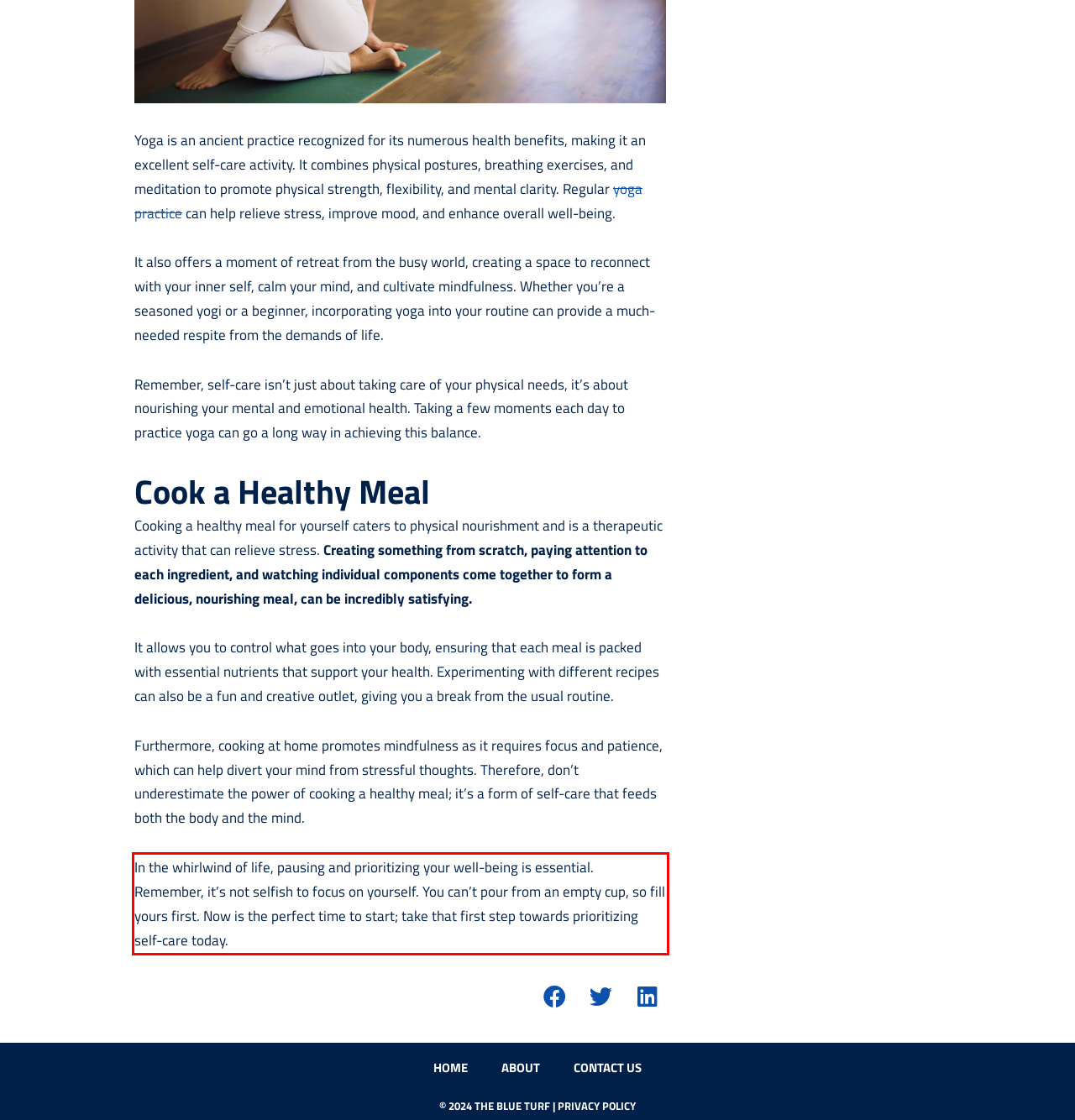Using the webpage screenshot, recognize and capture the text within the red bounding box.

In the whirlwind of life, pausing and prioritizing your well-being is essential. Remember, it’s not selfish to focus on yourself. You can’t pour from an empty cup, so fill yours first. Now is the perfect time to start; take that first step towards prioritizing self-care today.